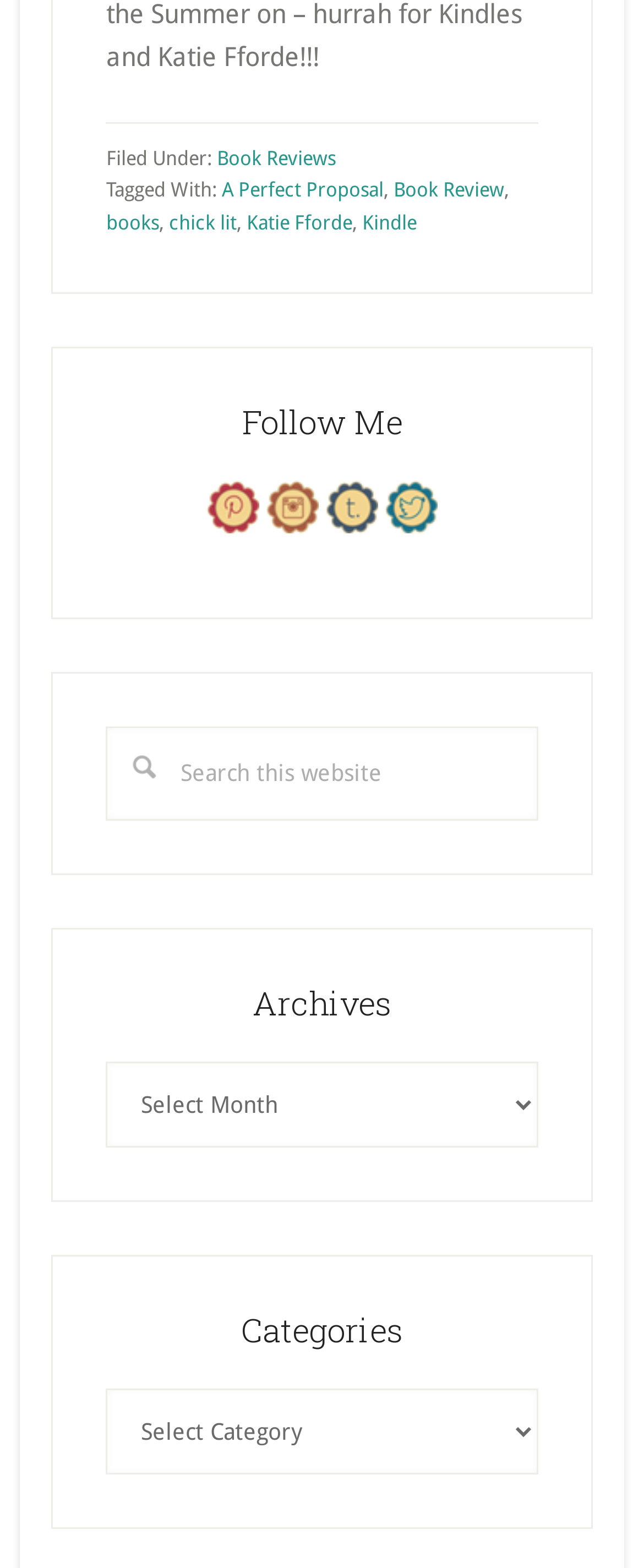Identify the bounding box coordinates of the element to click to follow this instruction: 'View archives'. Ensure the coordinates are four float values between 0 and 1, provided as [left, top, right, bottom].

[0.165, 0.677, 0.835, 0.732]